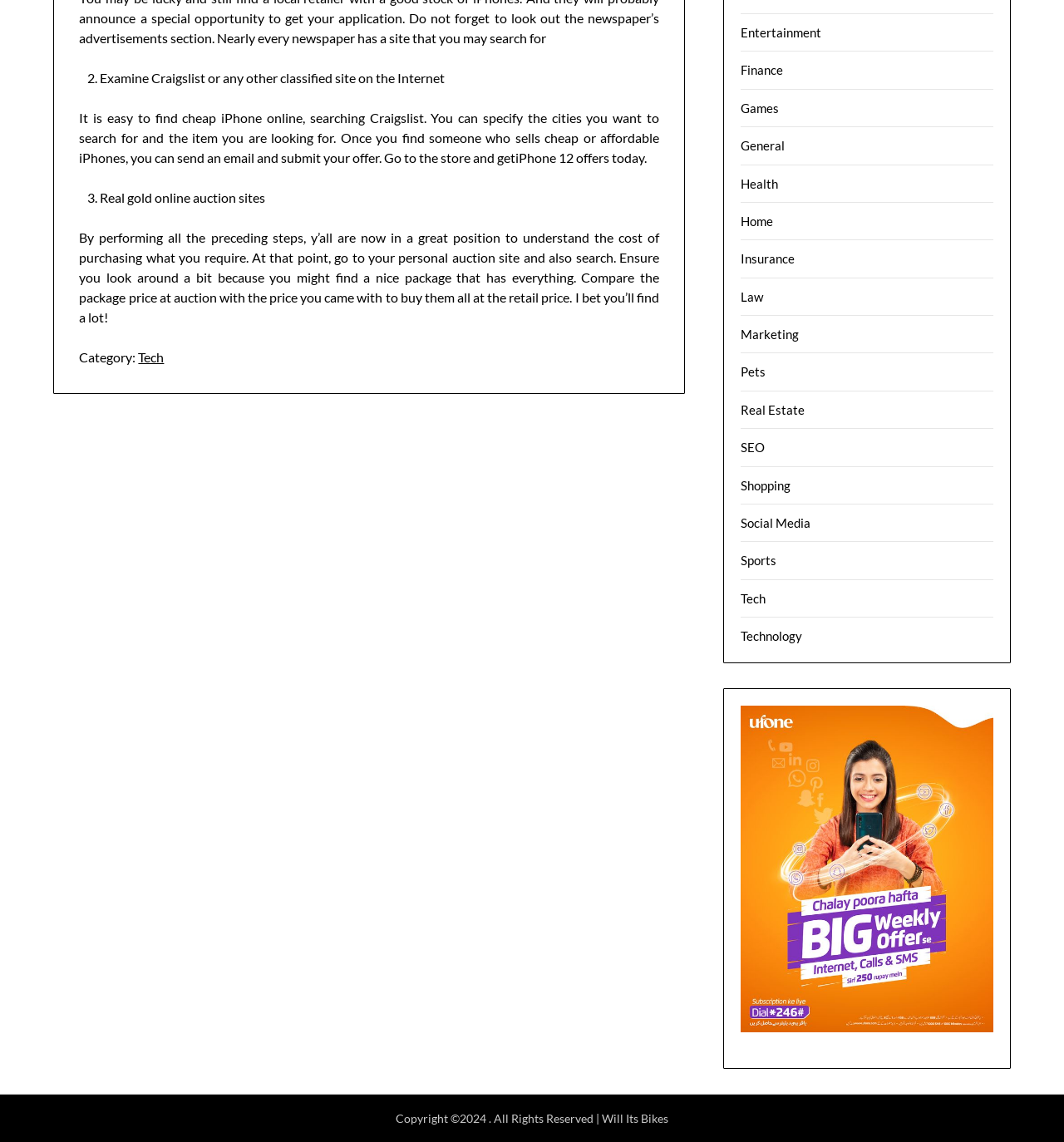Identify and provide the bounding box coordinates of the UI element described: "Real Estate". The coordinates should be formatted as [left, top, right, bottom], with each number being a float between 0 and 1.

[0.696, 0.352, 0.757, 0.365]